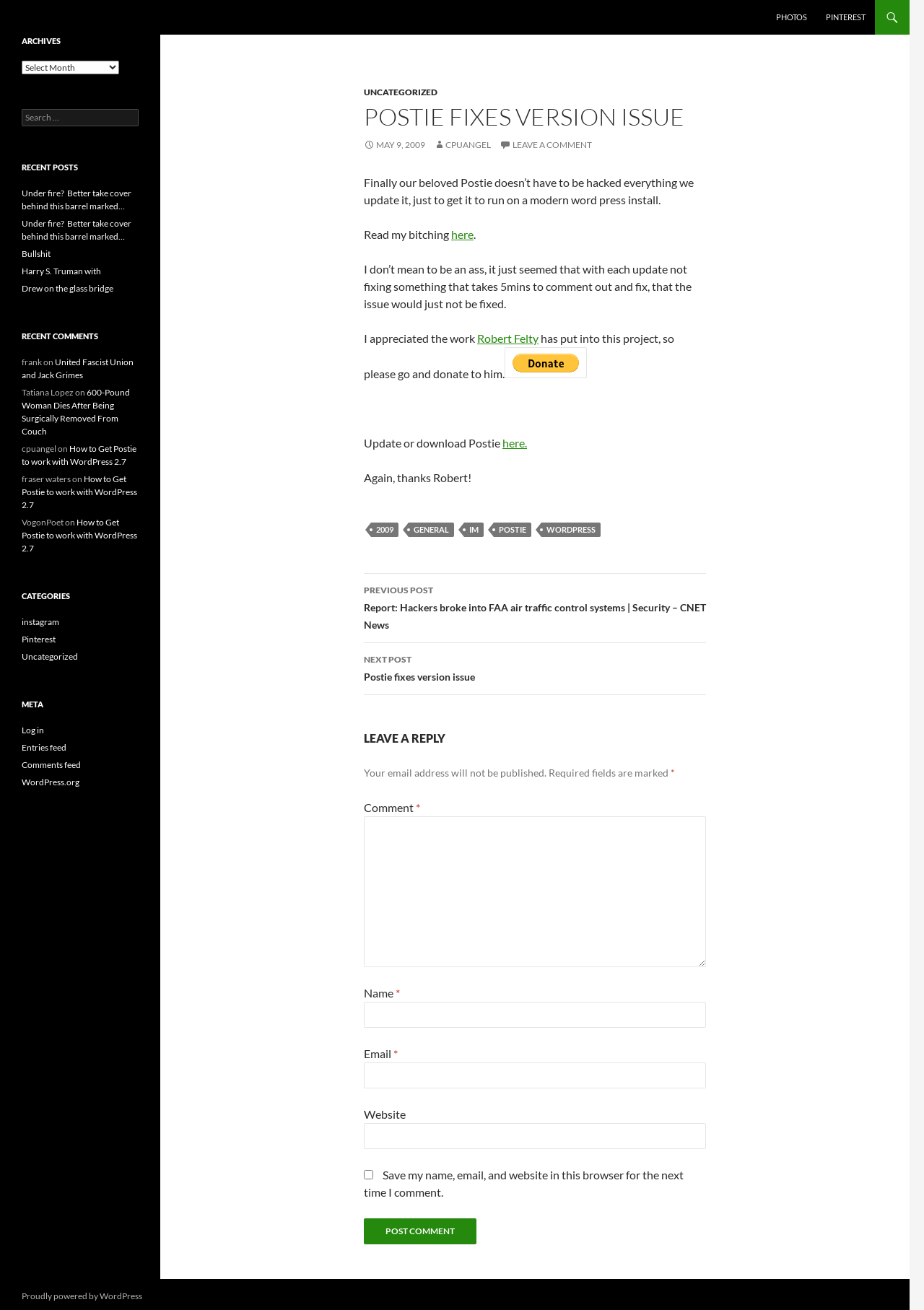What is the name of the plugin being discussed in the article?
Look at the image and respond with a single word or a short phrase.

Postie